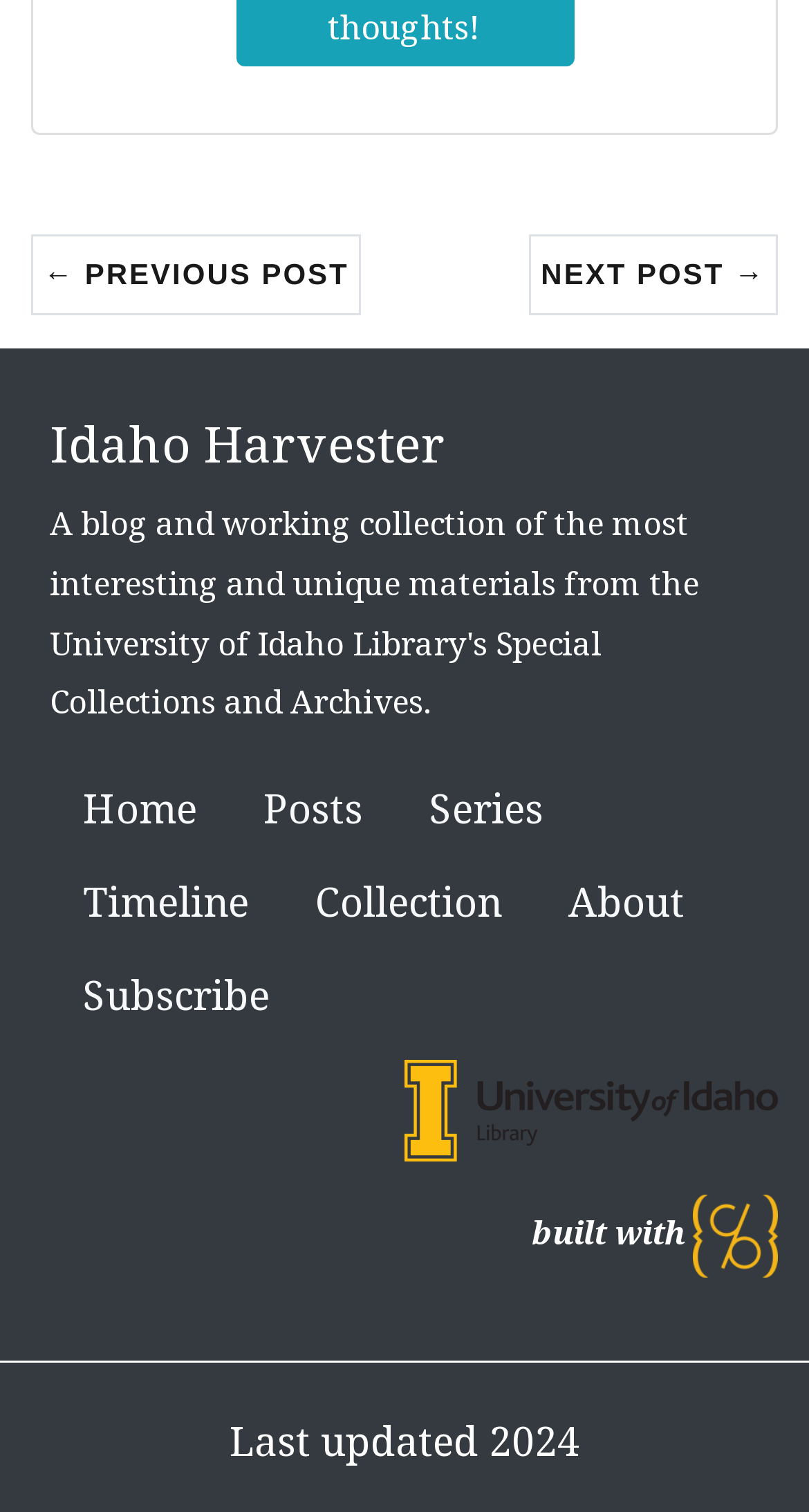Specify the bounding box coordinates of the area that needs to be clicked to achieve the following instruction: "view about page".

[0.662, 0.567, 0.887, 0.628]